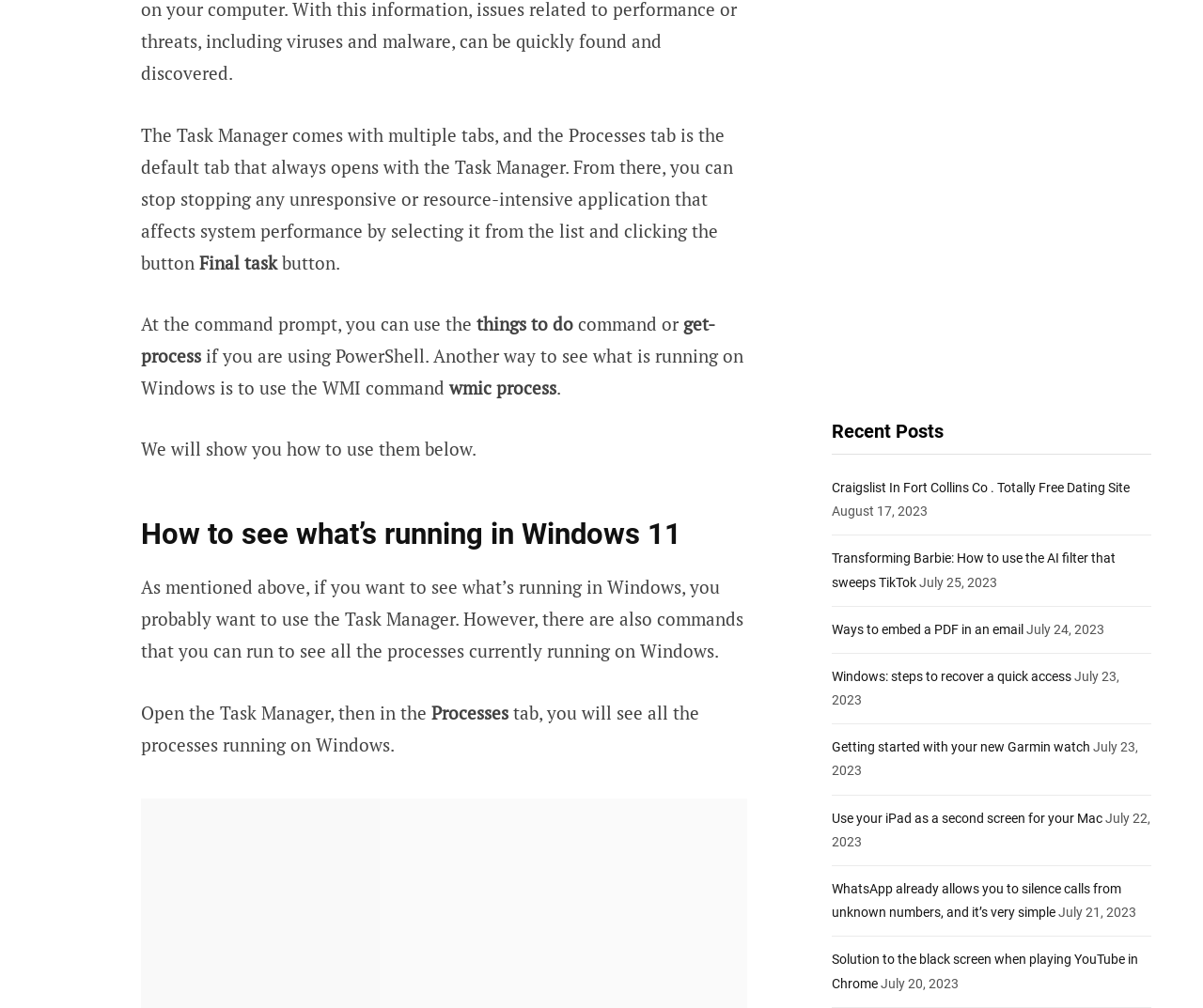Identify the bounding box coordinates of the specific part of the webpage to click to complete this instruction: "View the article about Getting started with your new Garmin watch".

[0.691, 0.734, 0.906, 0.749]